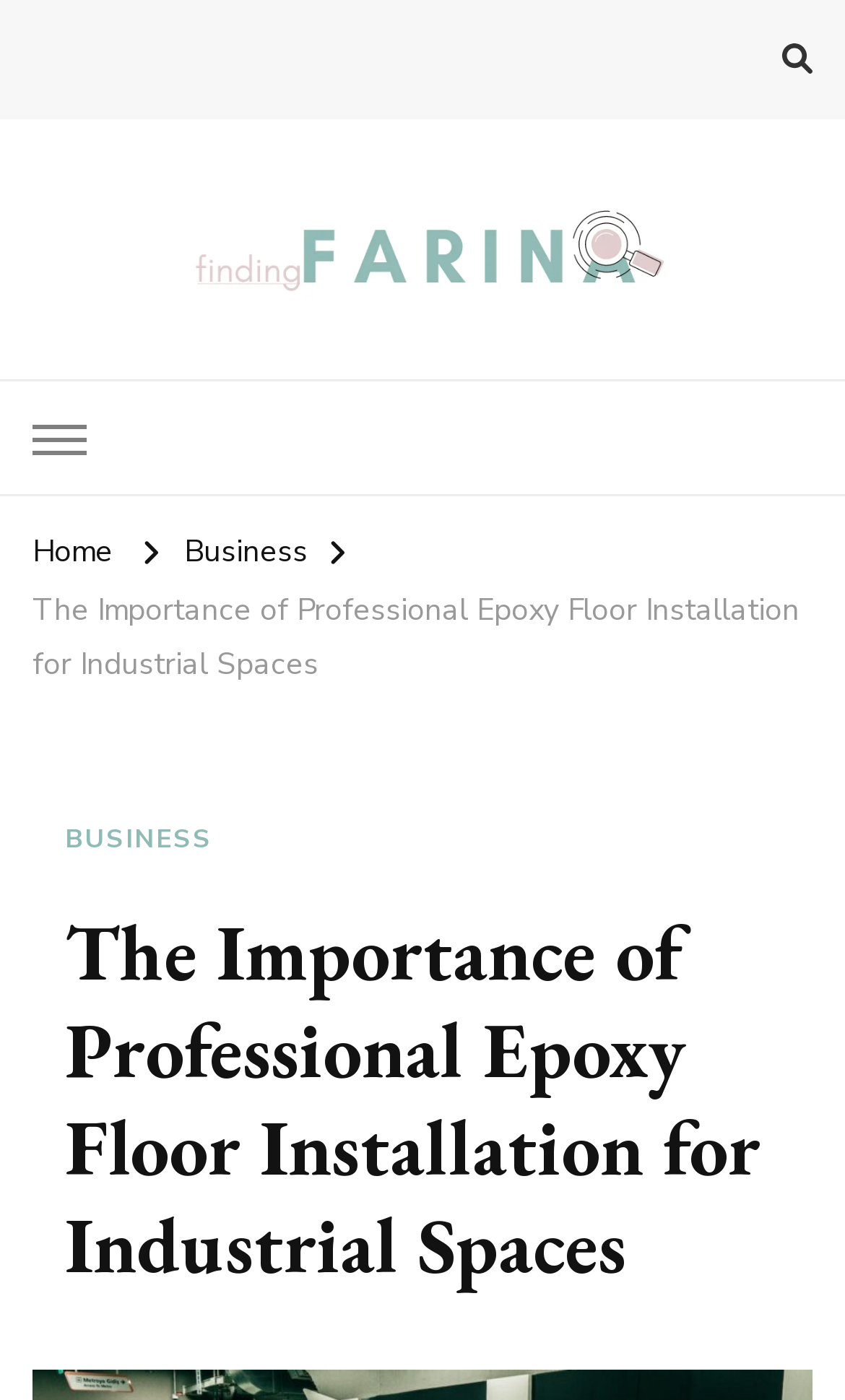What is the company name?
Give a comprehensive and detailed explanation for the question.

I inferred the company name by looking at the logo and the text 'Finding Farina' which appears multiple times on the webpage, including the top-left corner and the navigation menu.